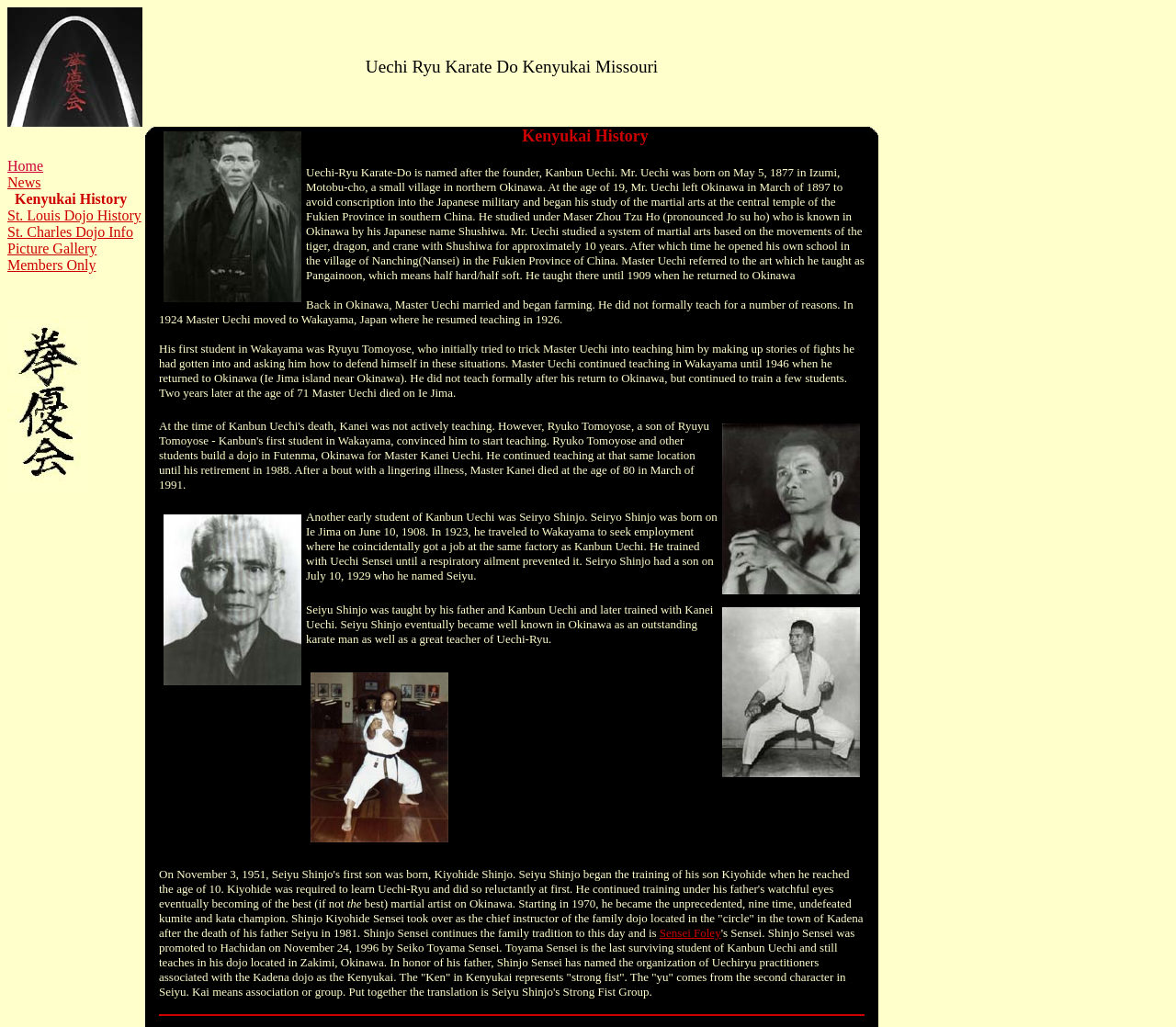Find the bounding box coordinates for the area that must be clicked to perform this action: "Read about 'Kiyohide Shinjo'".

[0.135, 0.65, 0.735, 0.824]